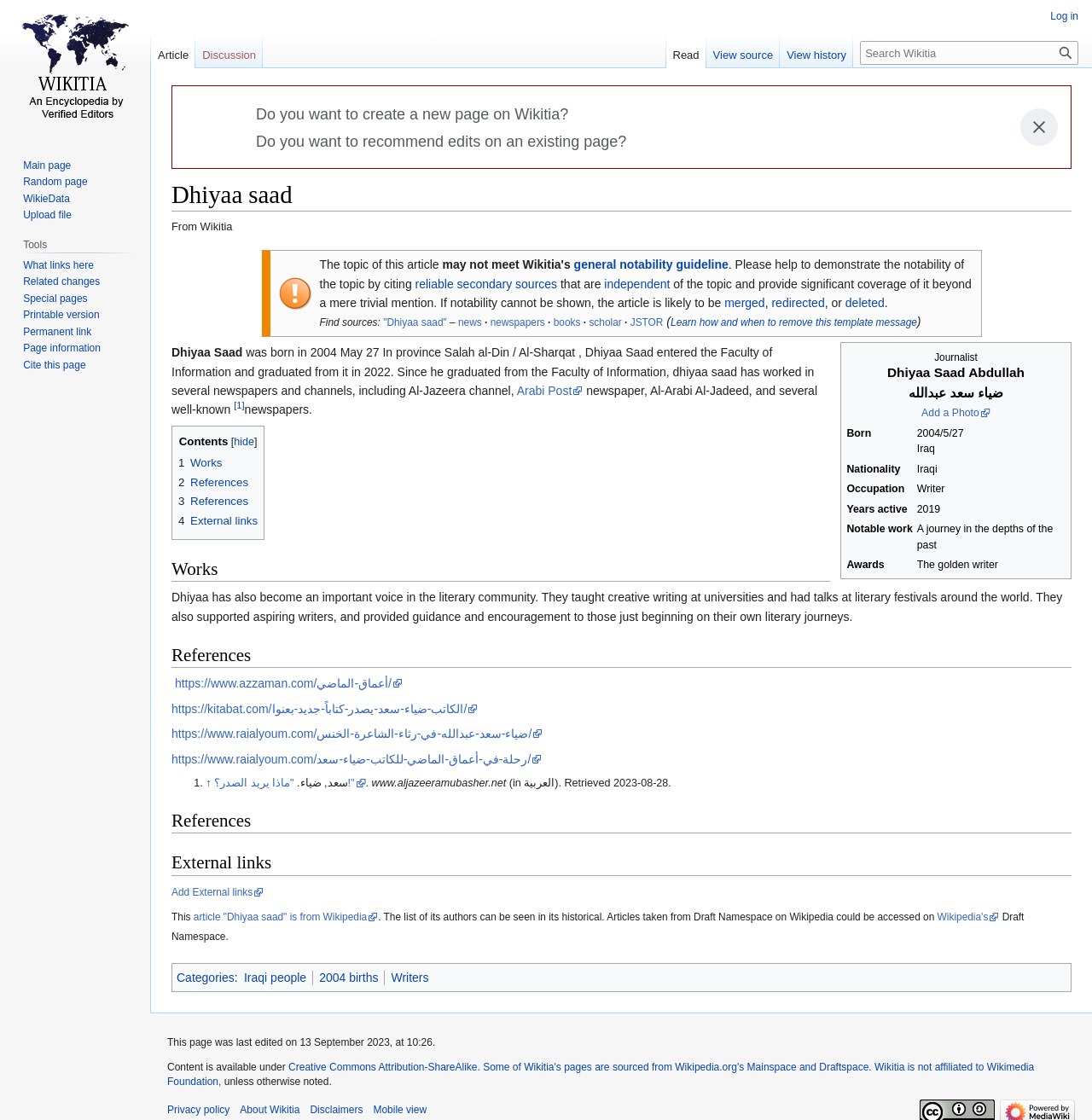Examine the image carefully and respond to the question with a detailed answer: 
What is the occupation of Dhiyaa Saad?

Based on the table in the webpage, the occupation of Dhiyaa Saad is listed as 'Writer' in the row with the header 'Occupation'.